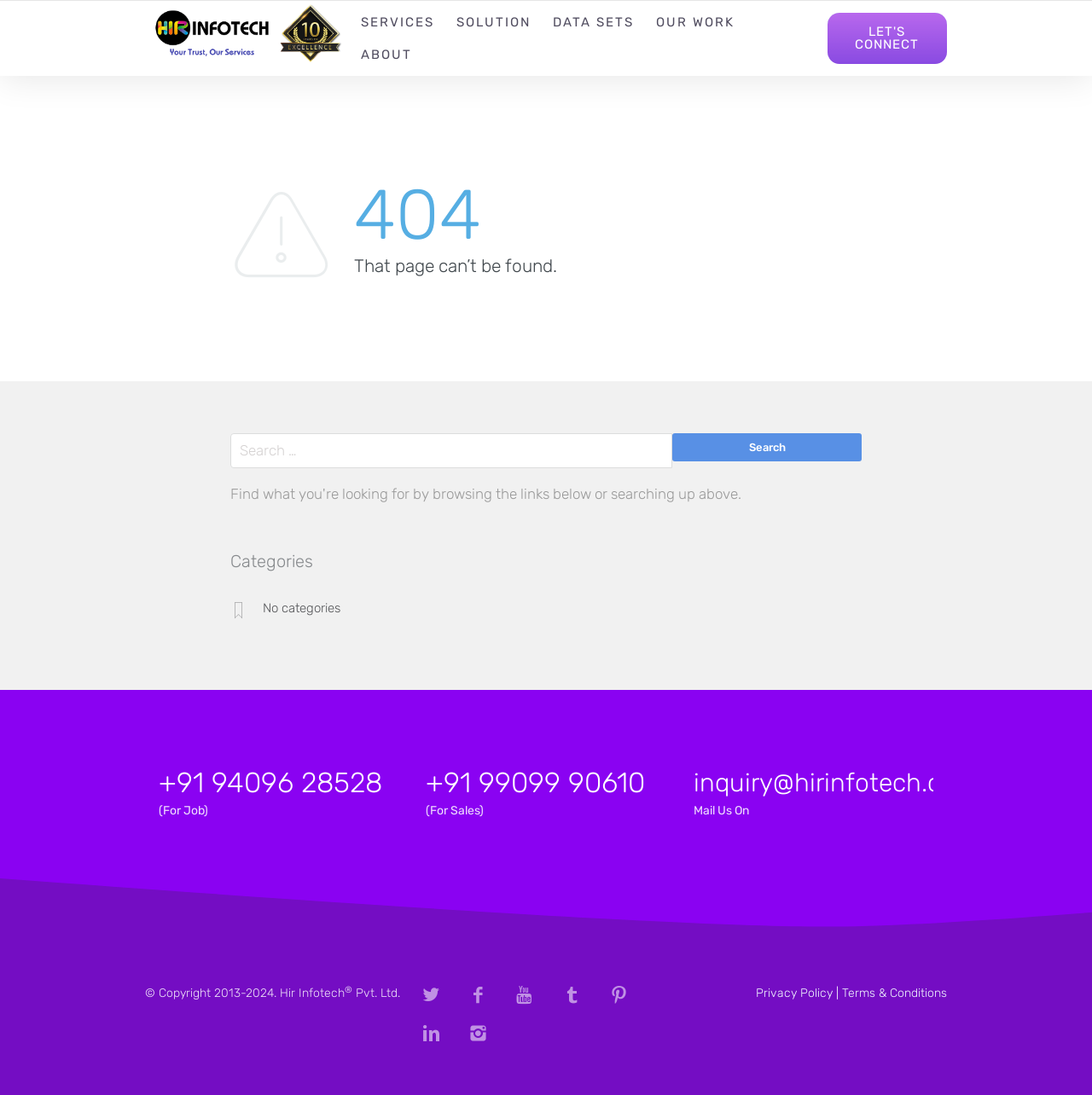Please determine the bounding box coordinates for the element that should be clicked to follow these instructions: "Read the article about adolescent behavior".

None